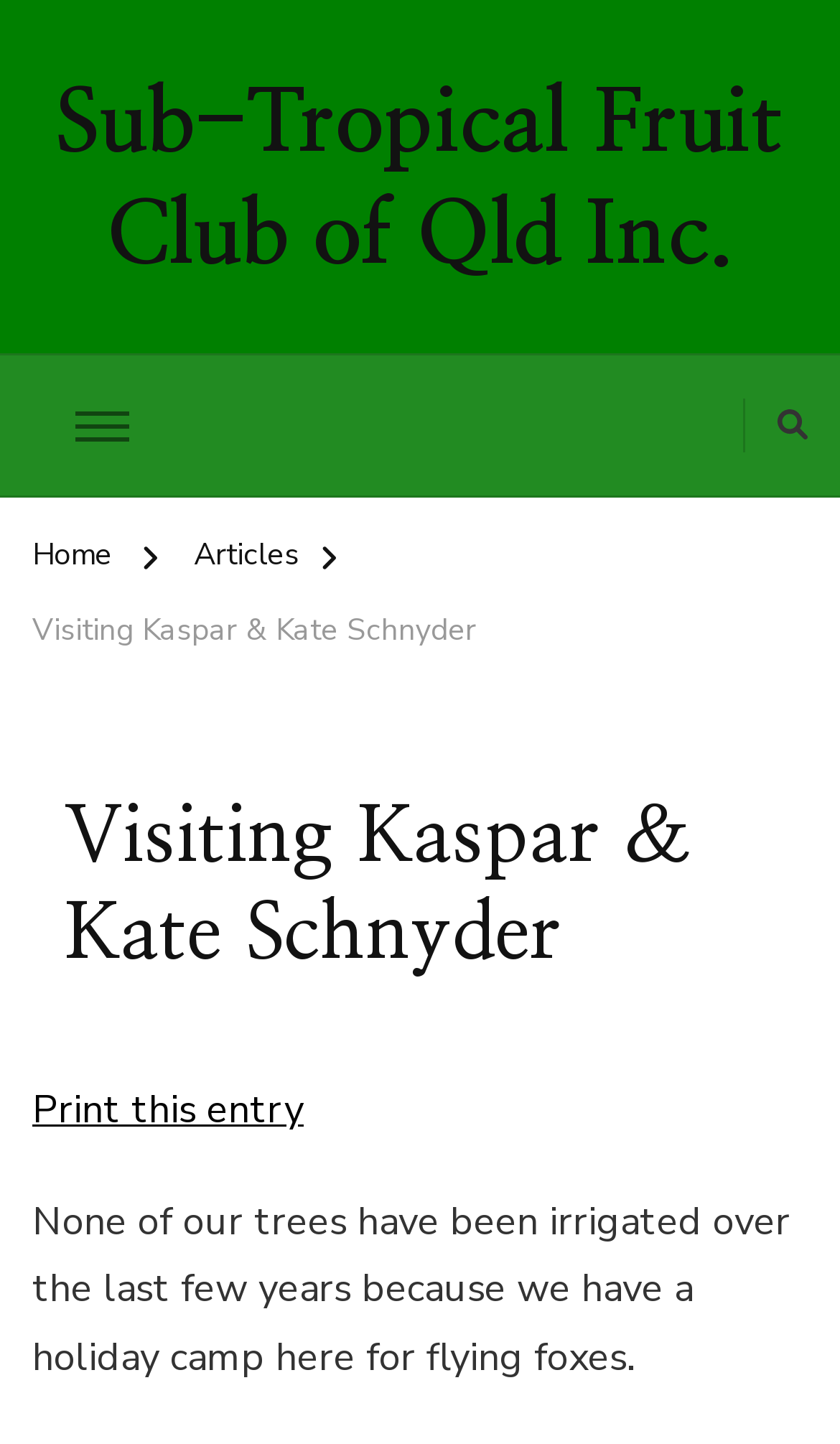Give a detailed overview of the webpage's appearance and contents.

The webpage is about visiting Kaspar and Kate Schnyder, with a focus on the Sub-Tropical Fruit Club of Queensland Inc. At the top, there is a link to the club's main page. Below this, there are two buttons, one on the left and one on the right, which are not expanded. 

On the left side, there are three links: "Home", "Articles", and "Visiting Kaspar & Kate Schnyder", which is the main topic of the page. The "Visiting Kaspar & Kate Schnyder" link is followed by a header that spans almost the entire width of the page. 

Below the header, there is a heading with the same title, "Visiting Kaspar & Kate Schnyder". Further down, there is a link to "Print this entry" and a paragraph of text that describes the experience of visiting Kaspar and Kate Schnyder, mentioning that none of their trees have been irrigated over the last few years due to a holiday camp for flying foxes.